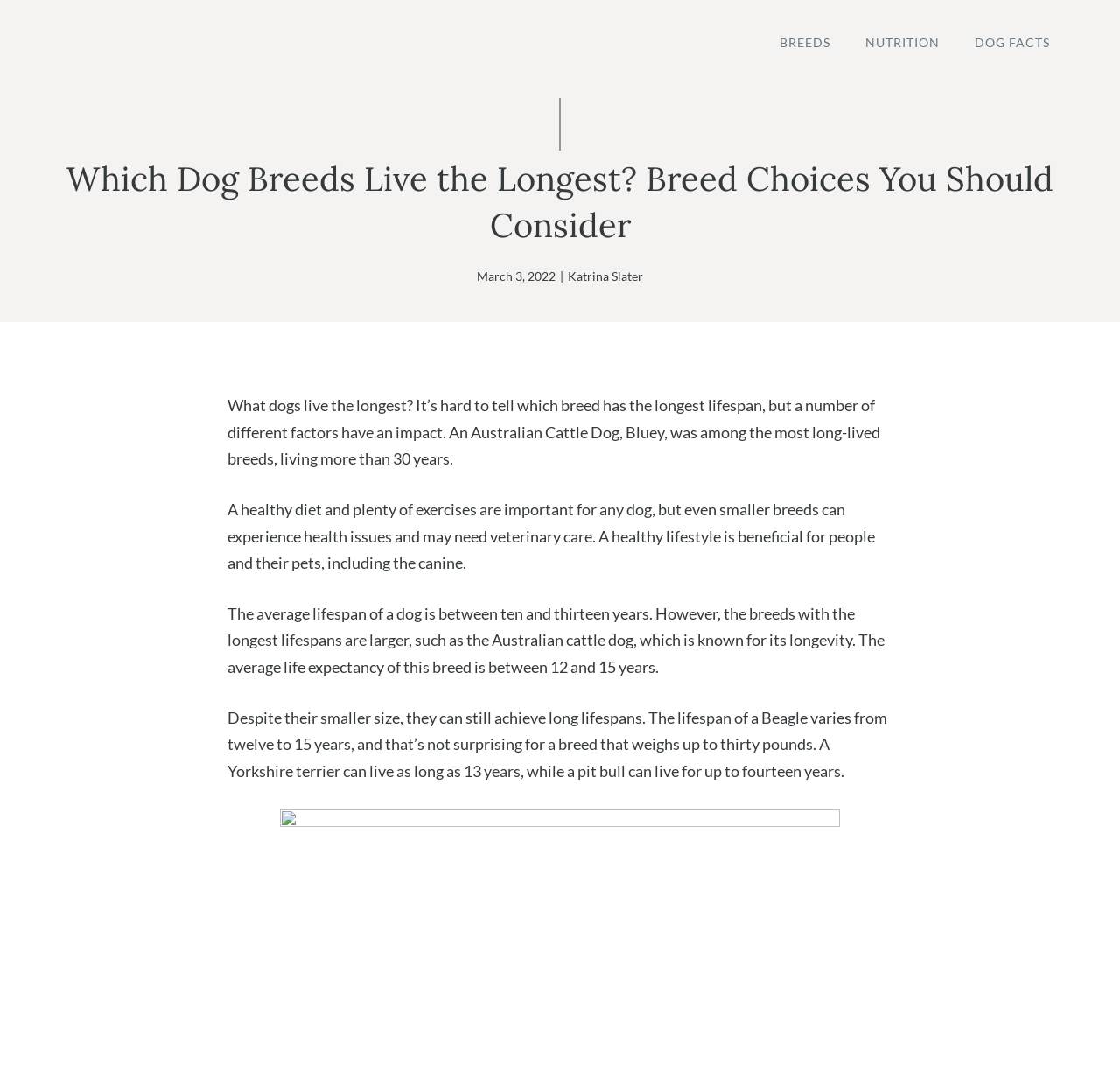Who wrote the article? Please answer the question using a single word or phrase based on the image.

Katrina Slater